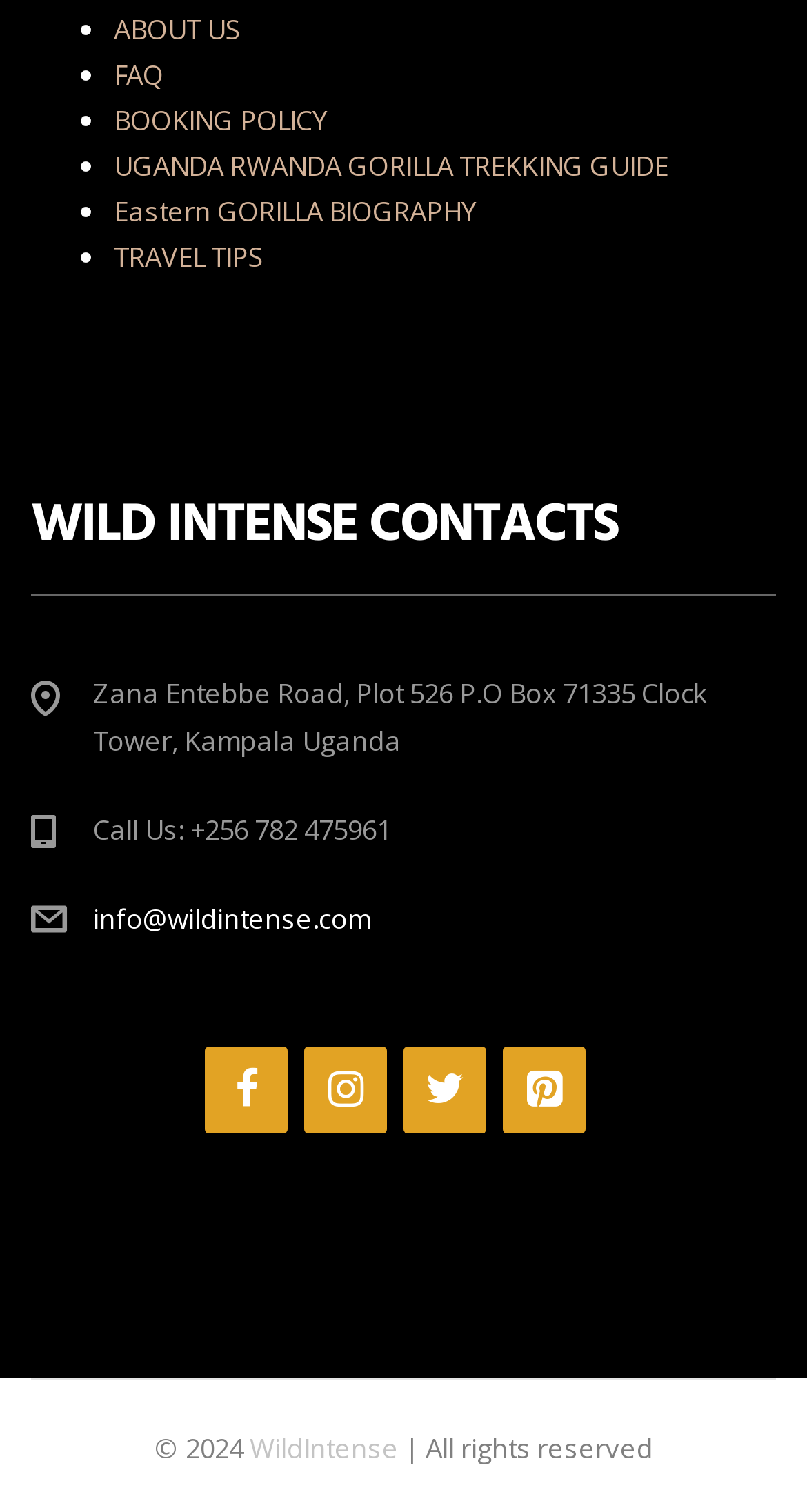Please mark the bounding box coordinates of the area that should be clicked to carry out the instruction: "Contact via email".

[0.115, 0.596, 0.459, 0.62]